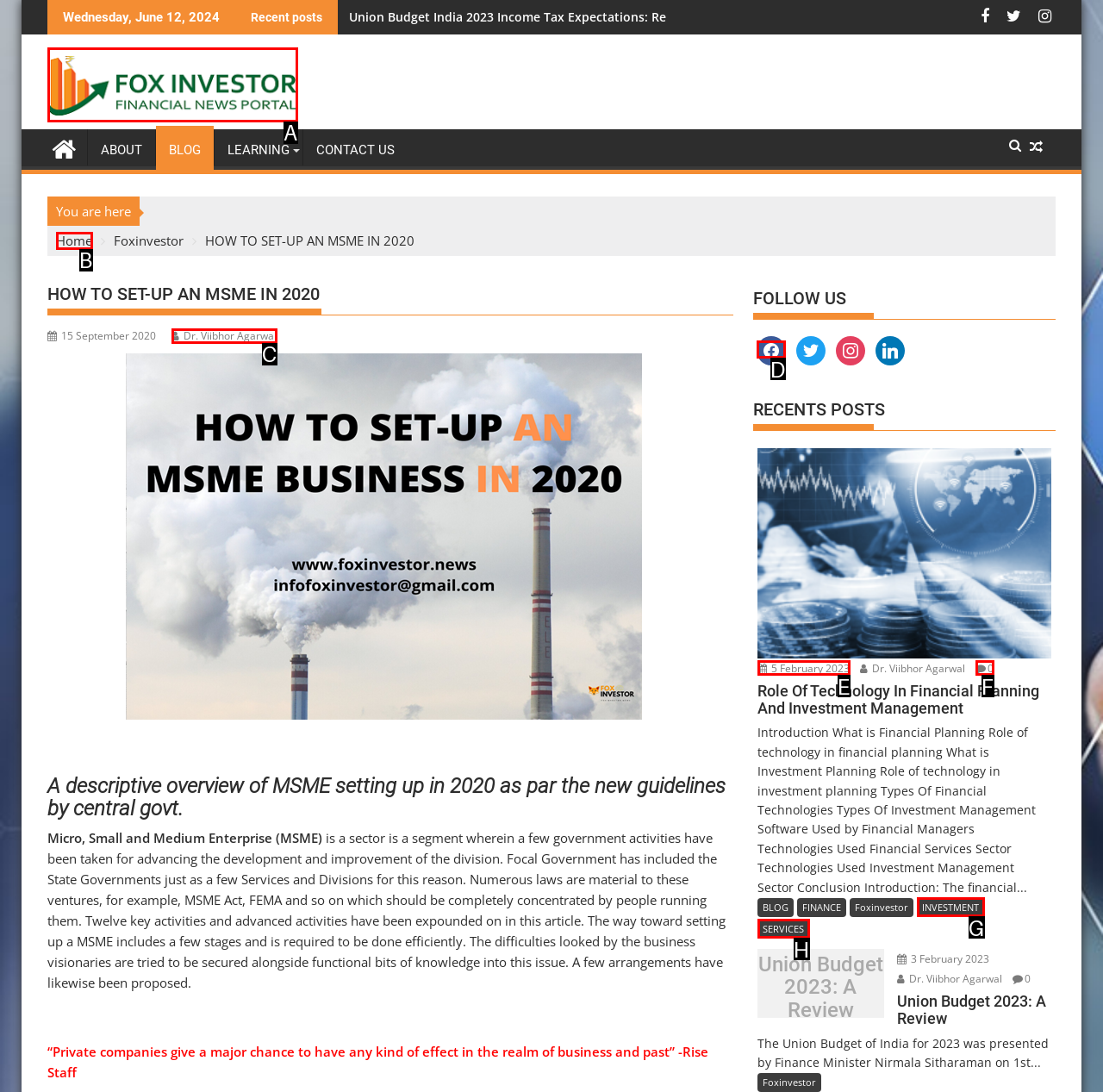Tell me which one HTML element I should click to complete this task: Follow Fox Investor on Facebook Answer with the option's letter from the given choices directly.

D